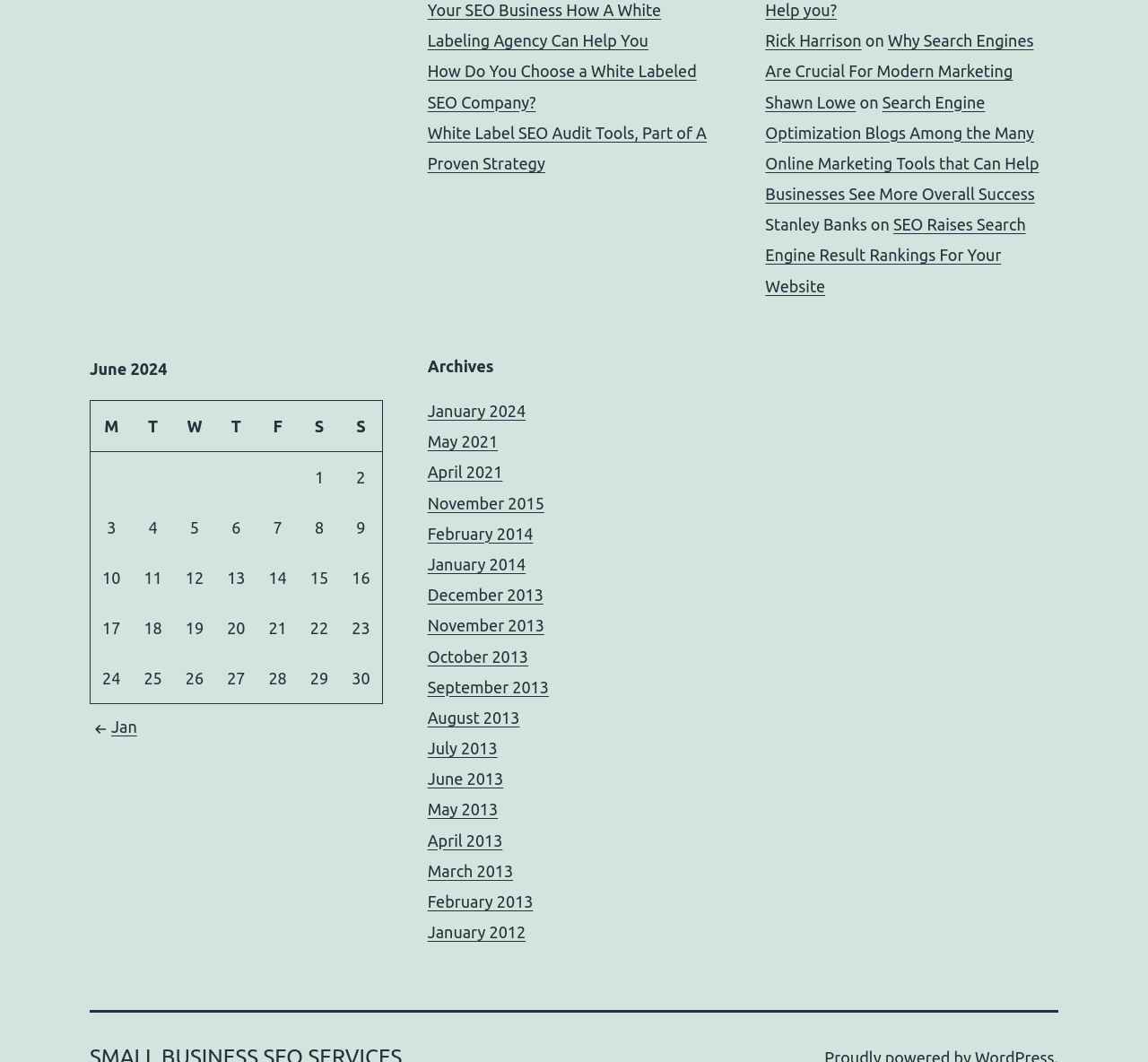With reference to the image, please provide a detailed answer to the following question: What is the purpose of the table on the webpage?

I determined the purpose of the table by looking at its structure and content, which resembles a calendar with days of the month, and concluded that its purpose is to display a calendar.